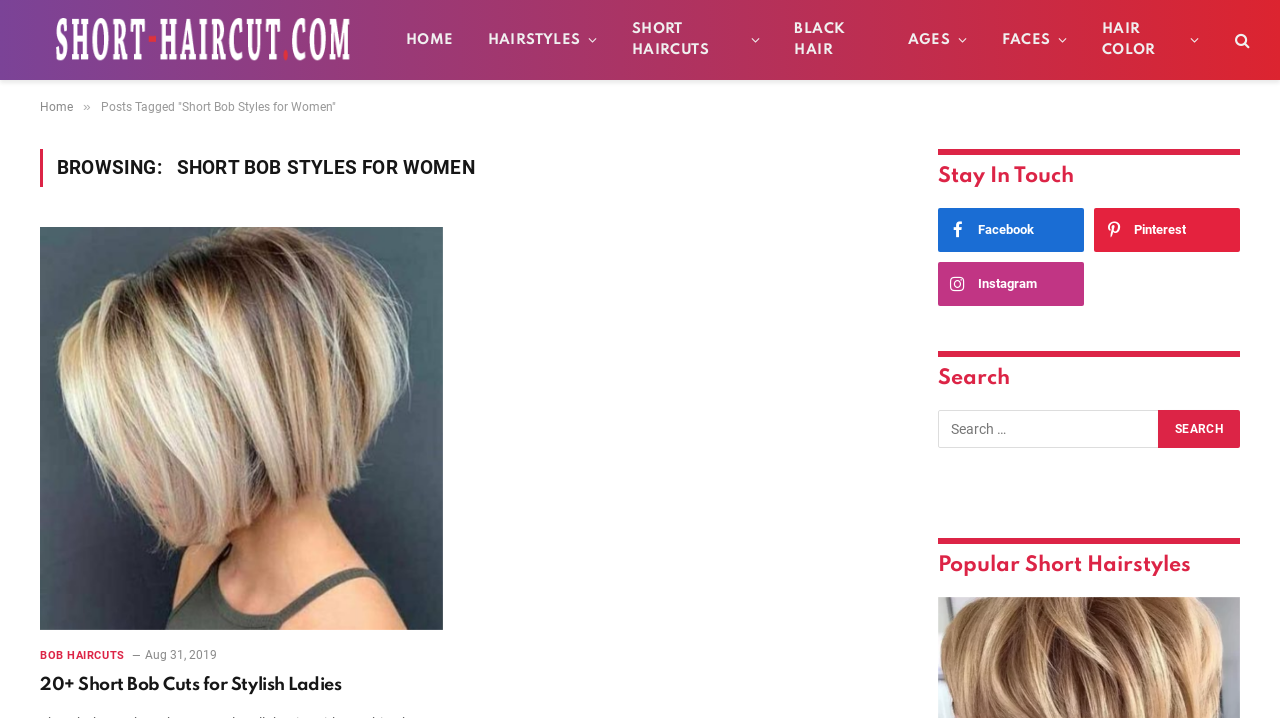How many links are present in the top navigation menu?
Answer the question with a single word or phrase by looking at the picture.

6